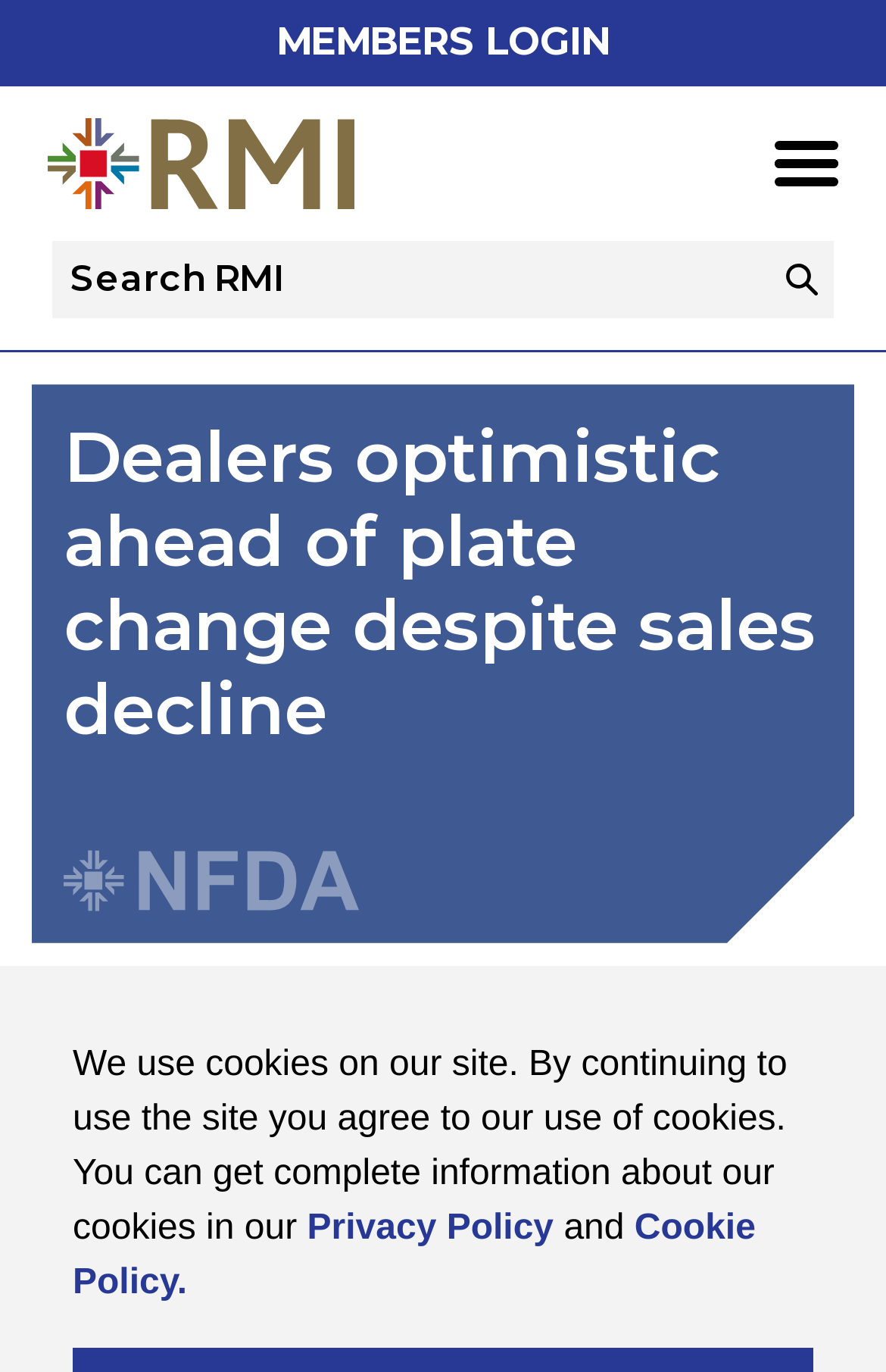Respond to the question below with a concise word or phrase:
What is the name of the organization?

Retail Motor Industry Federation